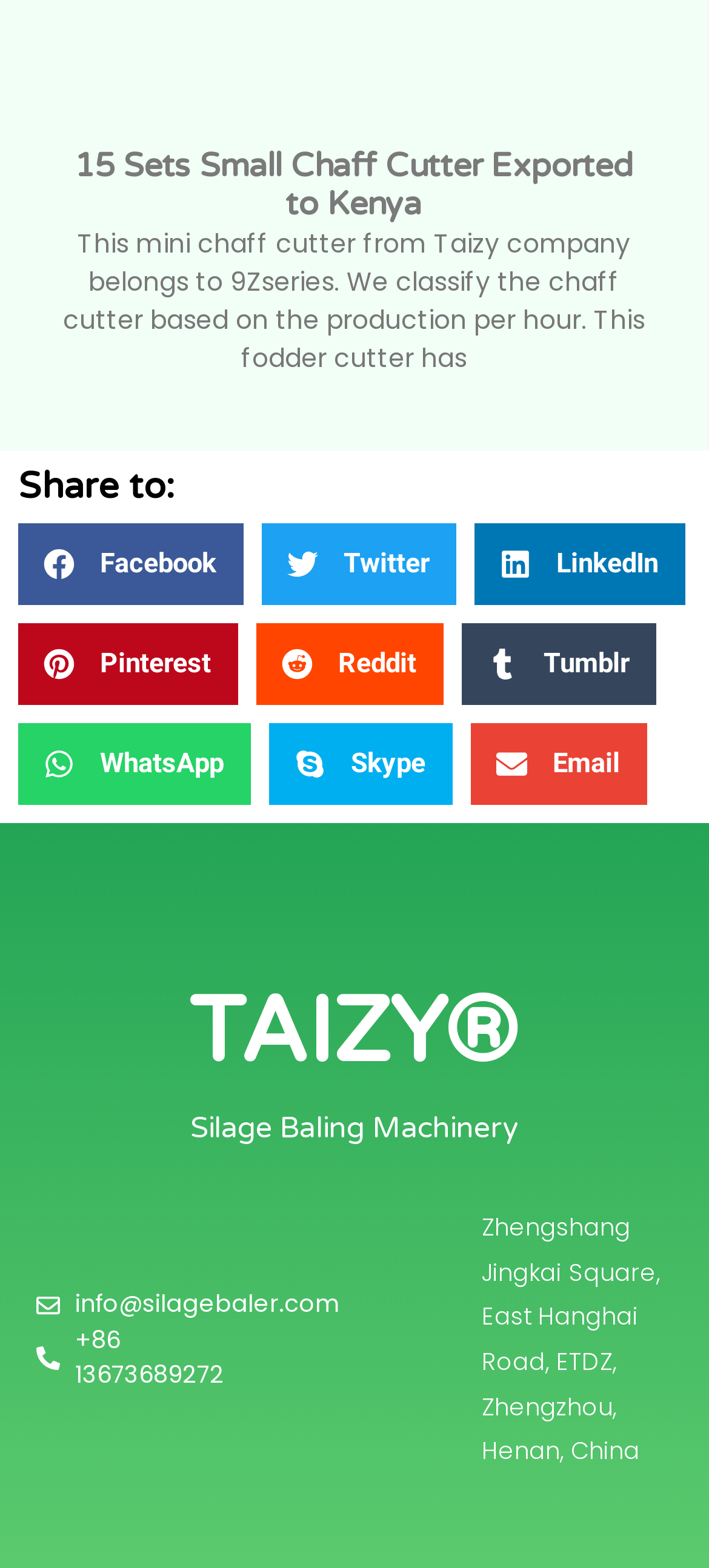Identify the bounding box coordinates of the clickable region to carry out the given instruction: "Click the 'TAIZY®' link".

[0.267, 0.623, 0.733, 0.693]